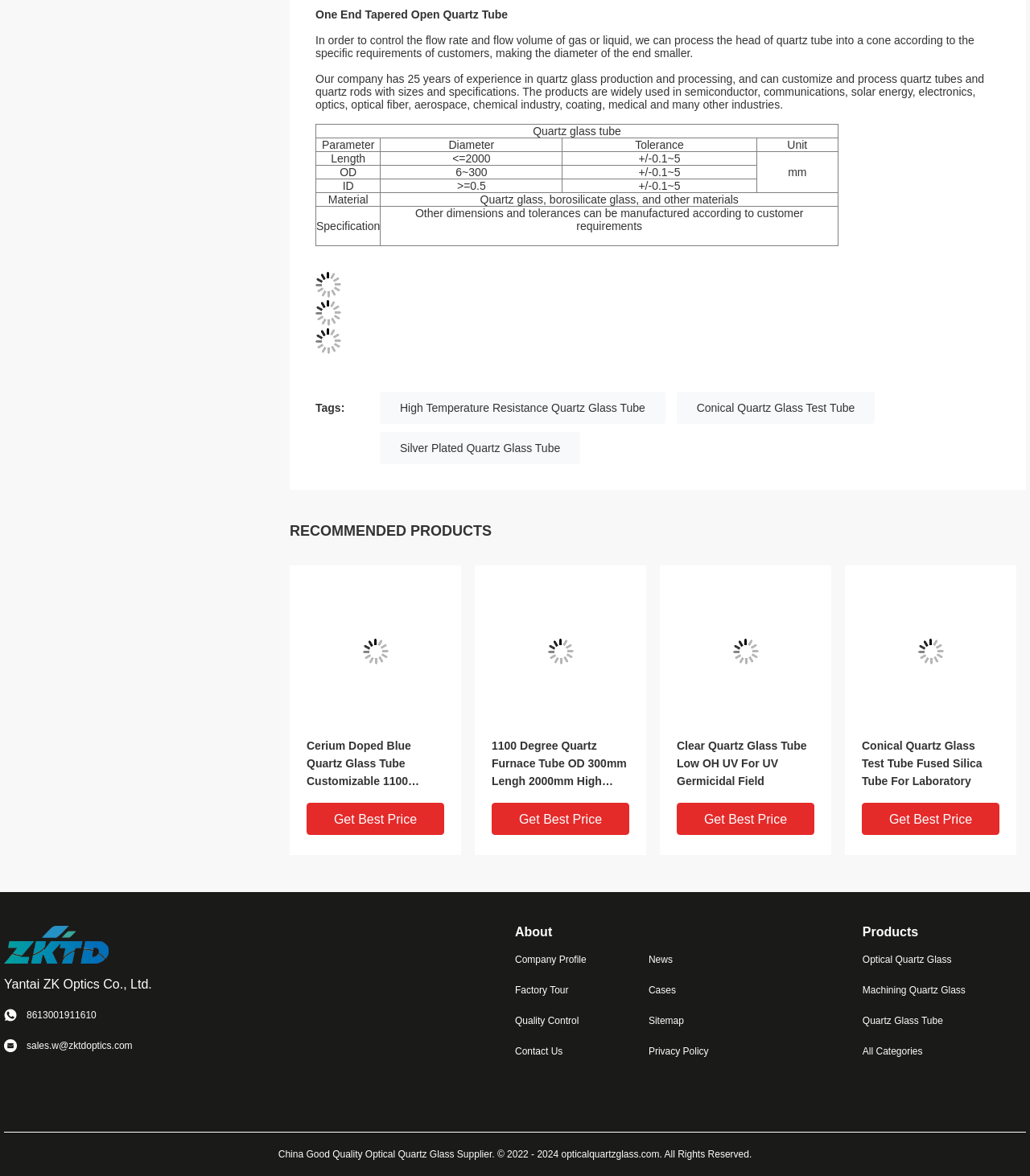Extract the bounding box coordinates for the described element: "title="Yantai ZK Optics Co., Ltd."". The coordinates should be represented as four float numbers between 0 and 1: [left, top, right, bottom].

[0.004, 0.786, 0.105, 0.82]